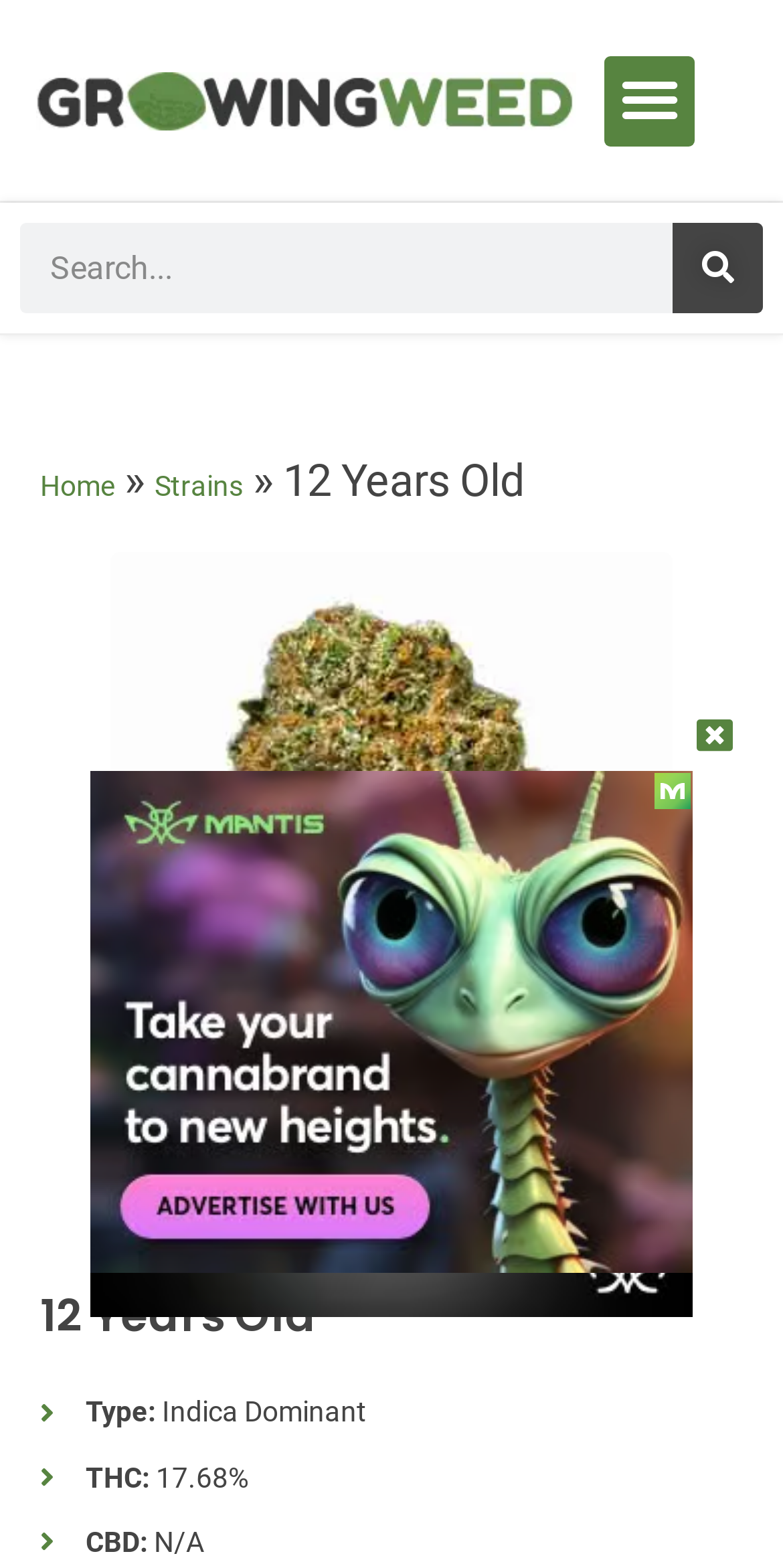Answer the question using only one word or a concise phrase: Is there a search function on the webpage?

Yes